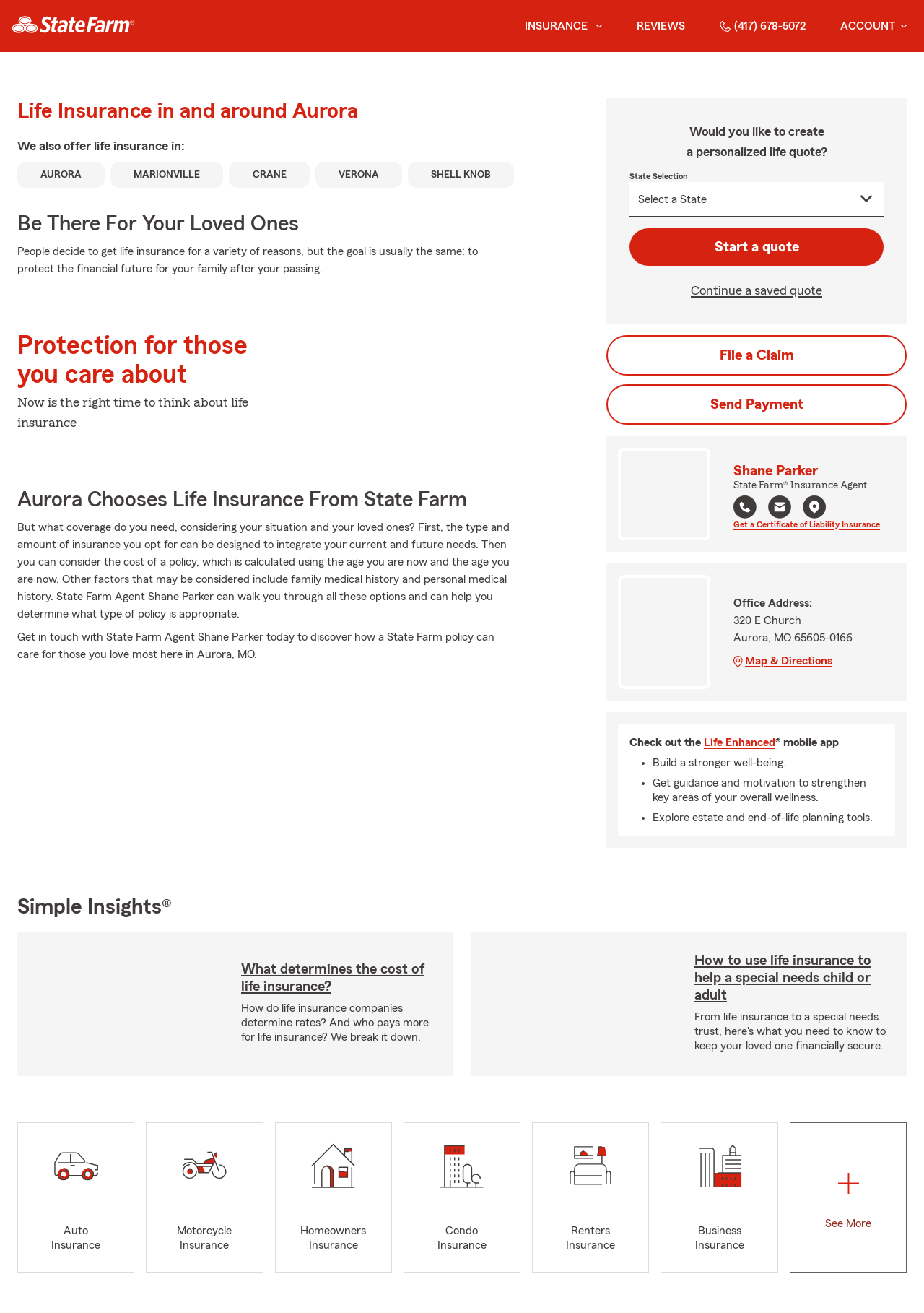What is the phone number to contact State Farm Agent Shane Parker?
Please provide a comprehensive answer based on the information in the image.

The phone number to contact State Farm Agent Shane Parker is (417) 678-5072, which is displayed prominently on the webpage as a link and also mentioned in the meta description.